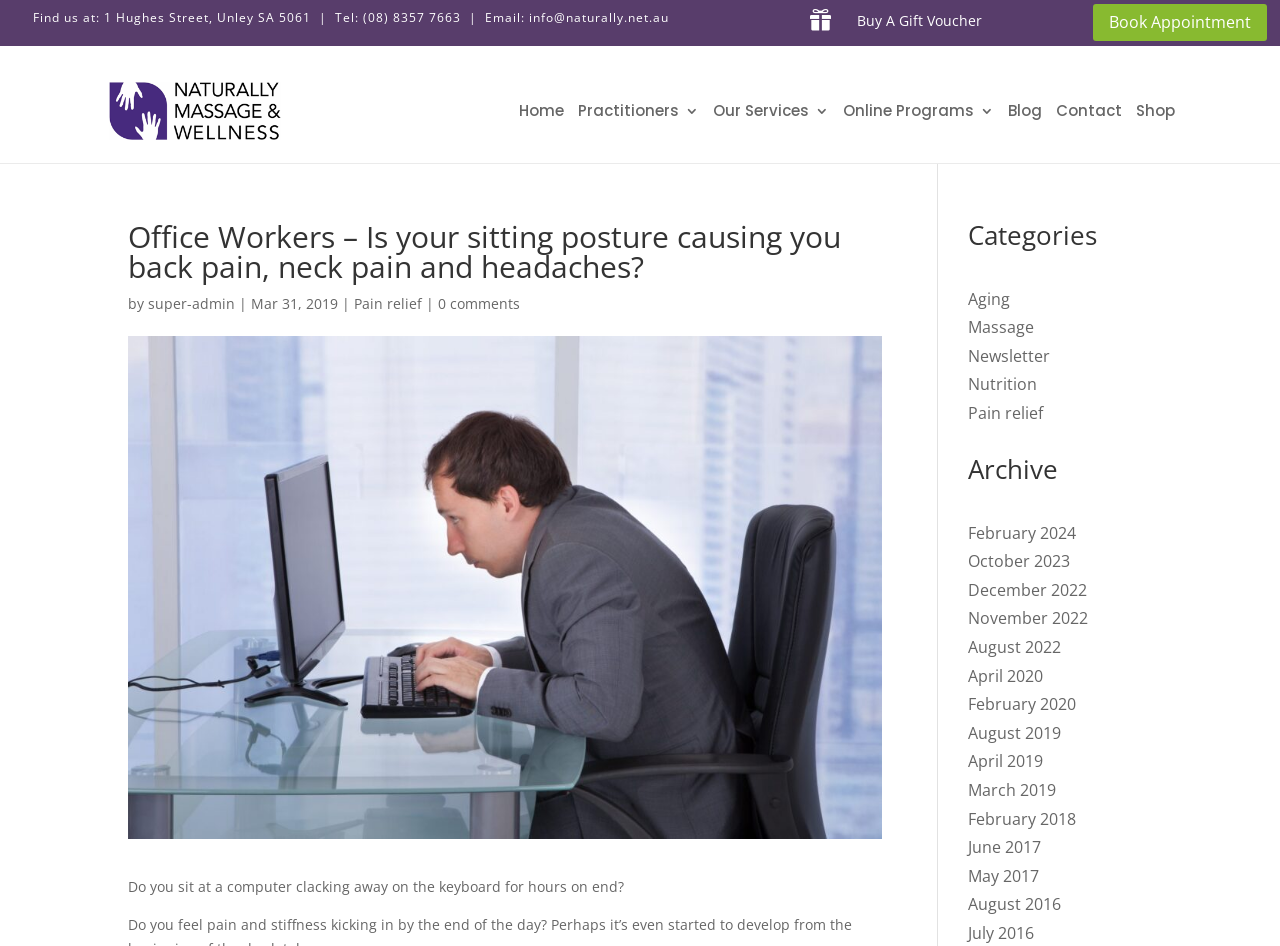Give a succinct answer to this question in a single word or phrase: 
What categories are listed on the webpage?

Aging, Massage, Newsletter, Nutrition, Pain relief